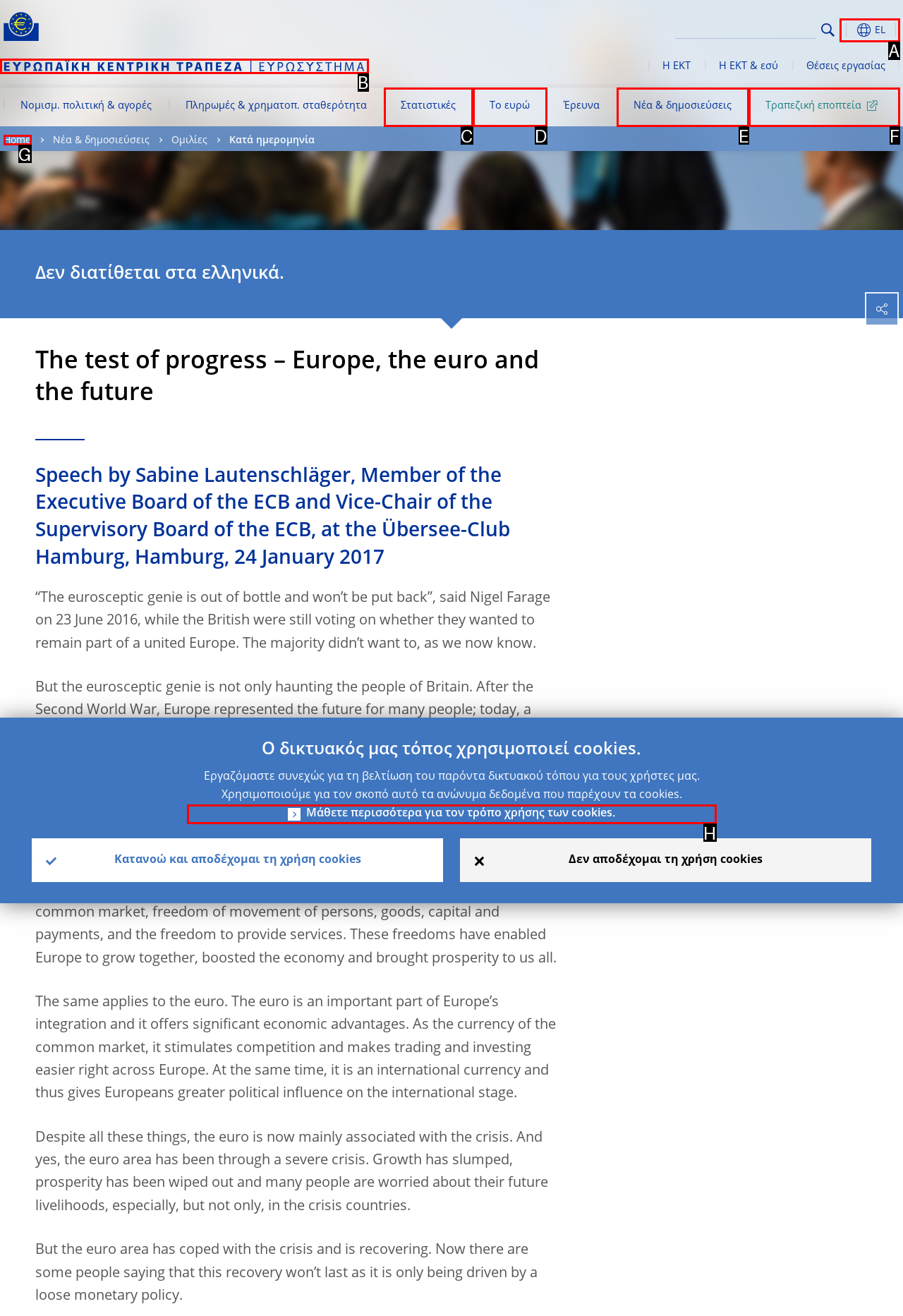Which HTML element should be clicked to complete the task: Visit the European Central Bank website? Answer with the letter of the corresponding option.

B